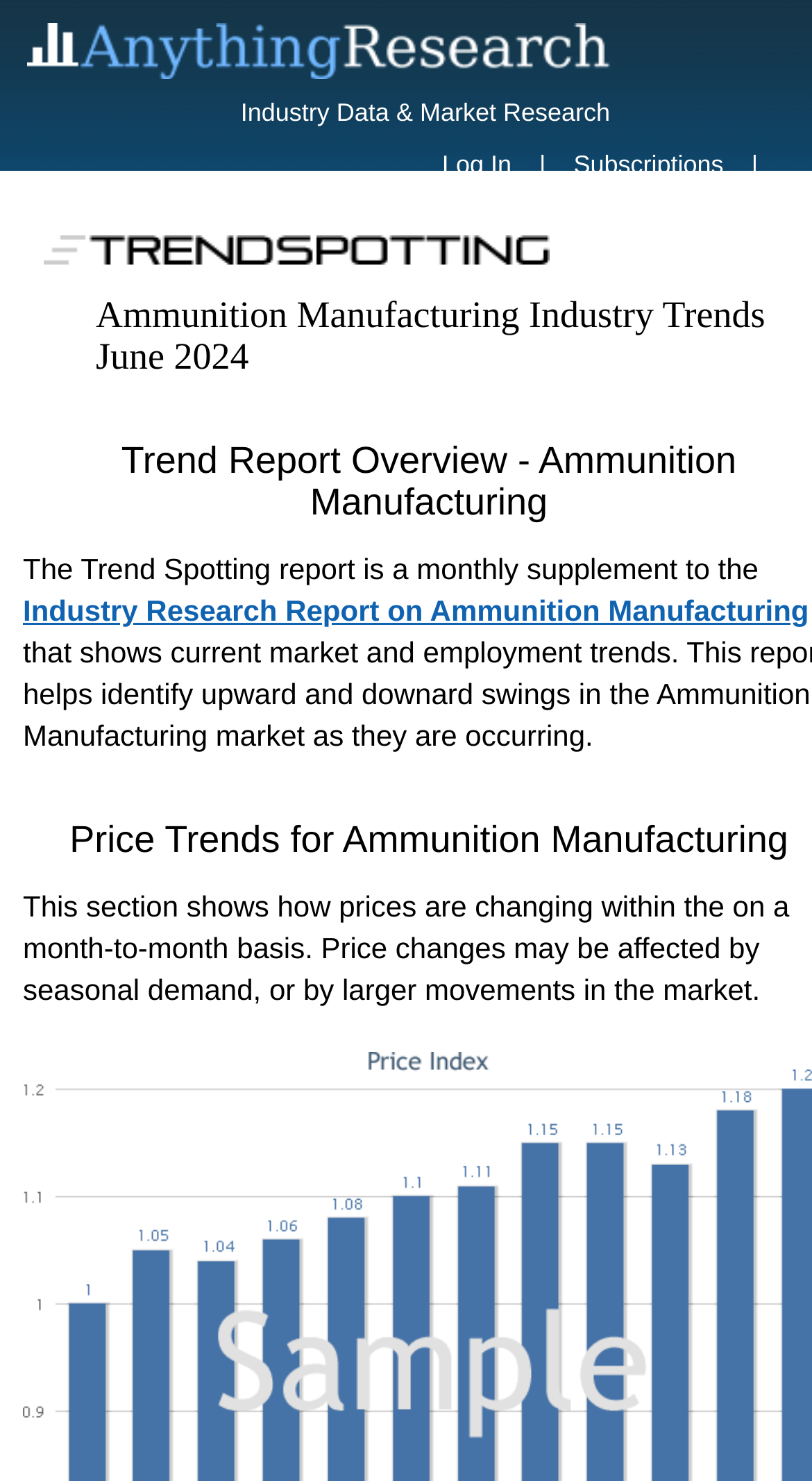What is the name of the industry trend report?
Using the image as a reference, answer the question with a short word or phrase.

Market Trends - Ammunition Manufacturing Industry Trend Report